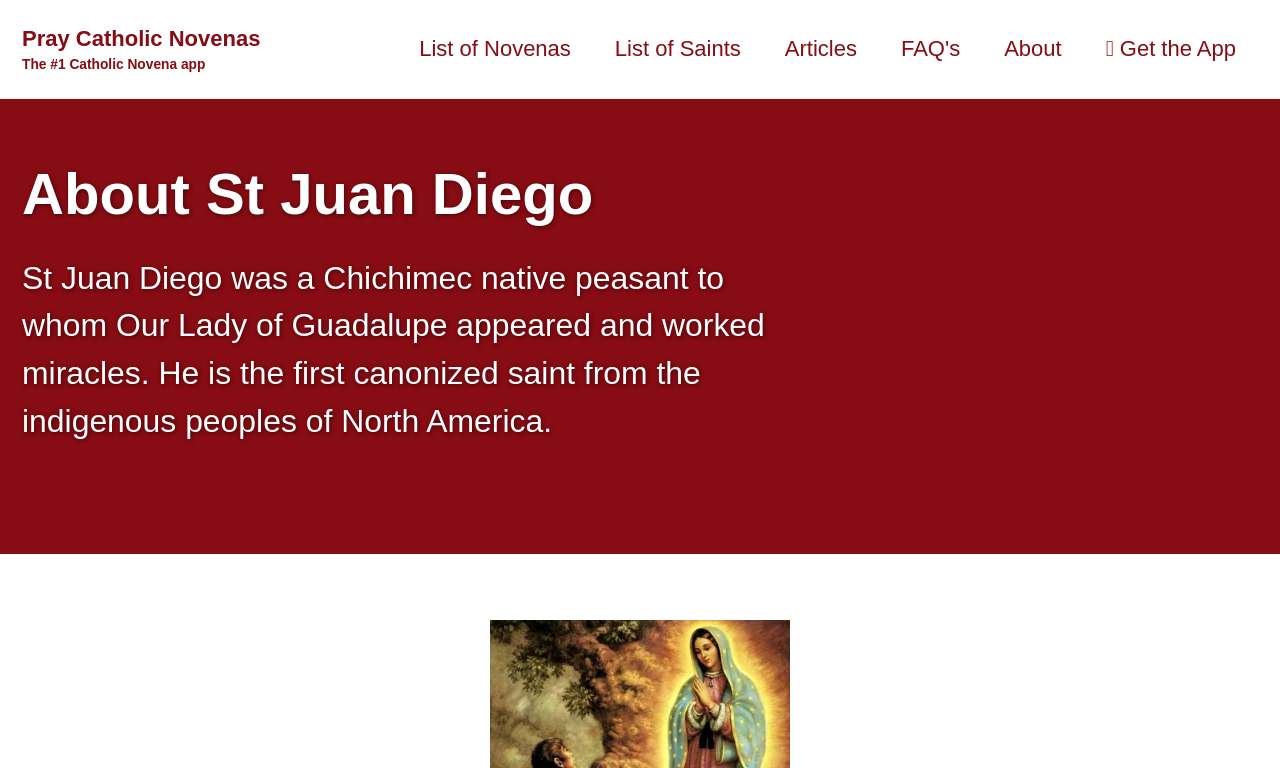Please extract the title of the webpage.

About St Juan Diego